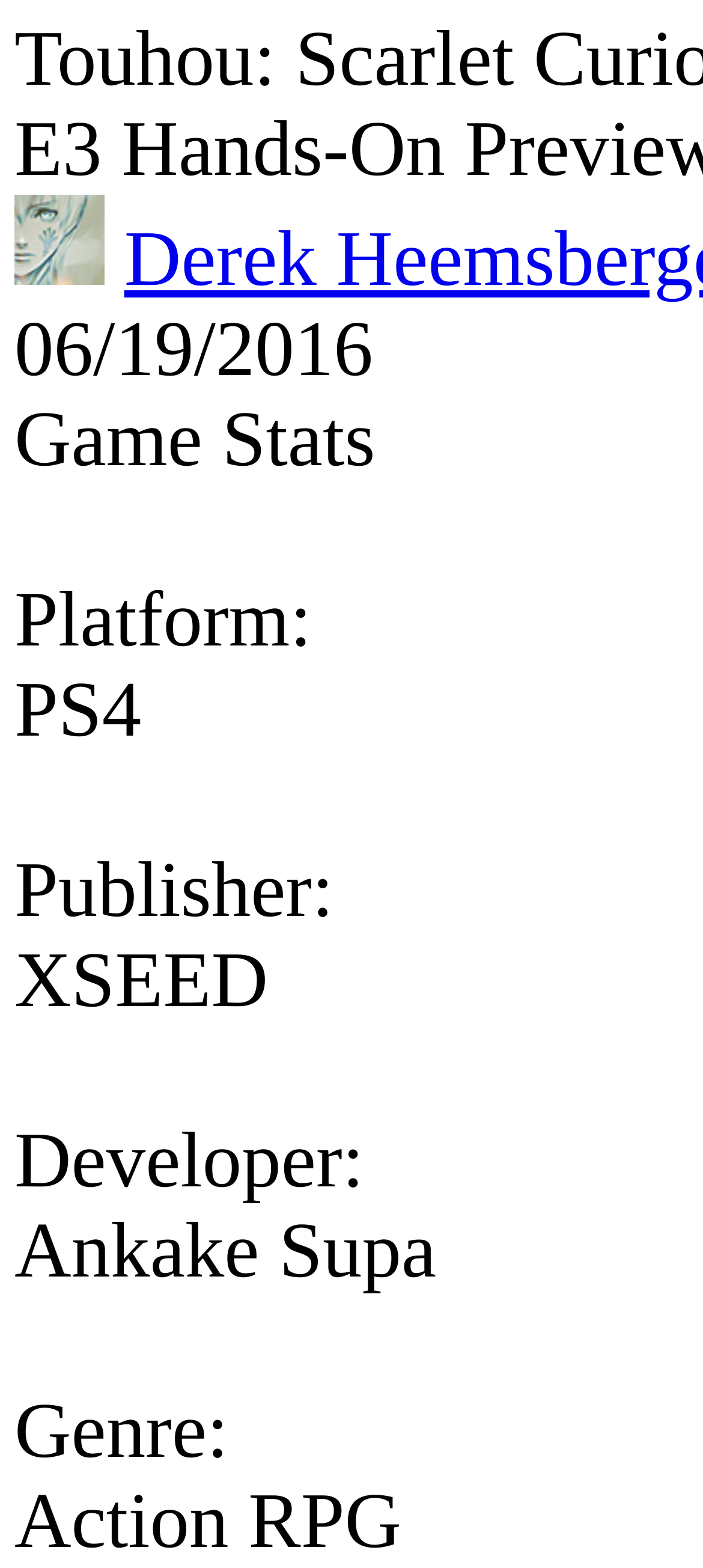Given the content of the image, can you provide a detailed answer to the question?
Who is the publisher of Touhou: Scarlet Curiosity?

The publisher of Touhou: Scarlet Curiosity can be found by looking at the StaticText elements with the text 'Publisher:' and 'XSEED' on the page, which indicates that XSEED is the publisher of the game.